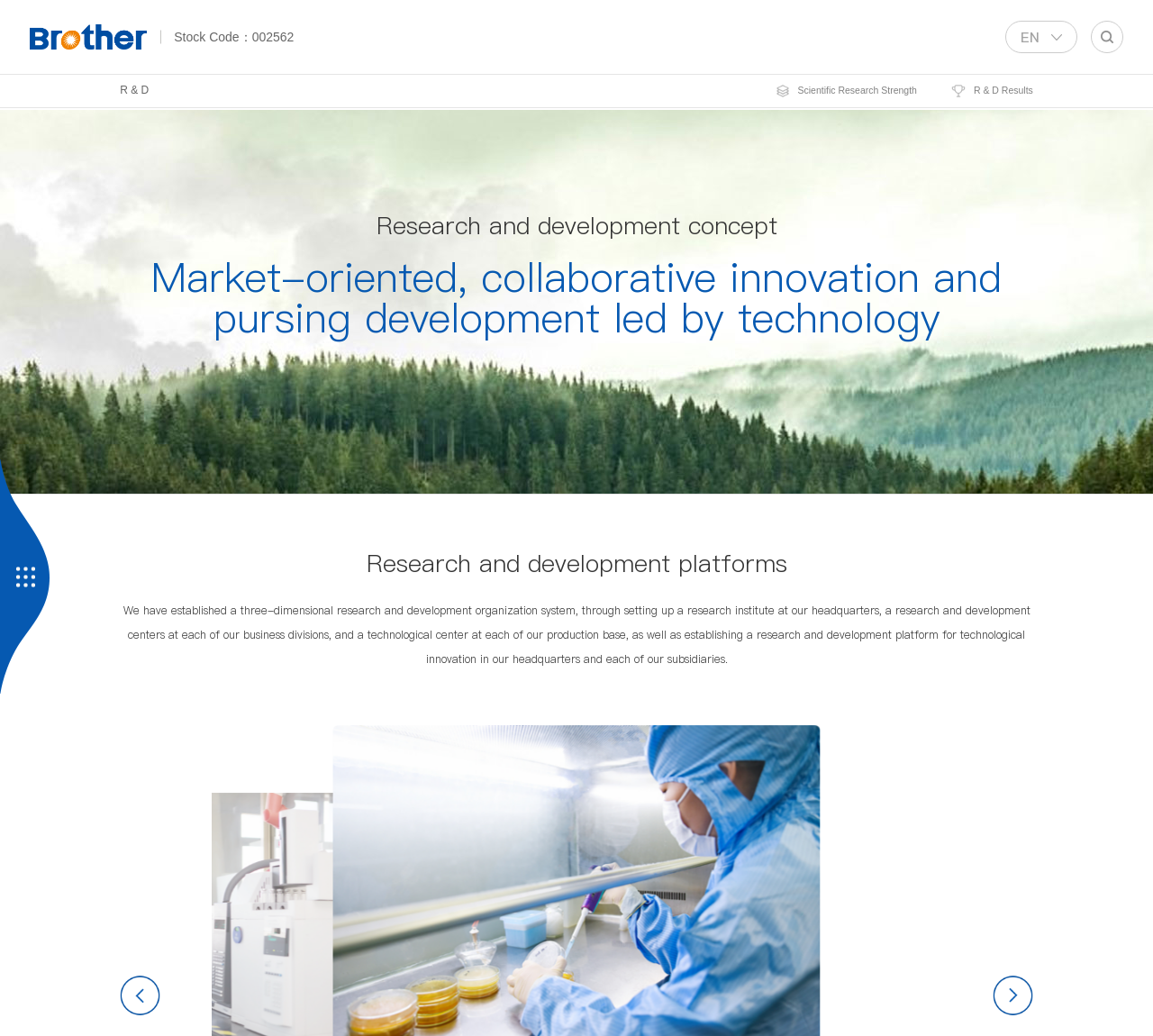How many business divisions have research and development centers?
Based on the image, give a one-word or short phrase answer.

Each